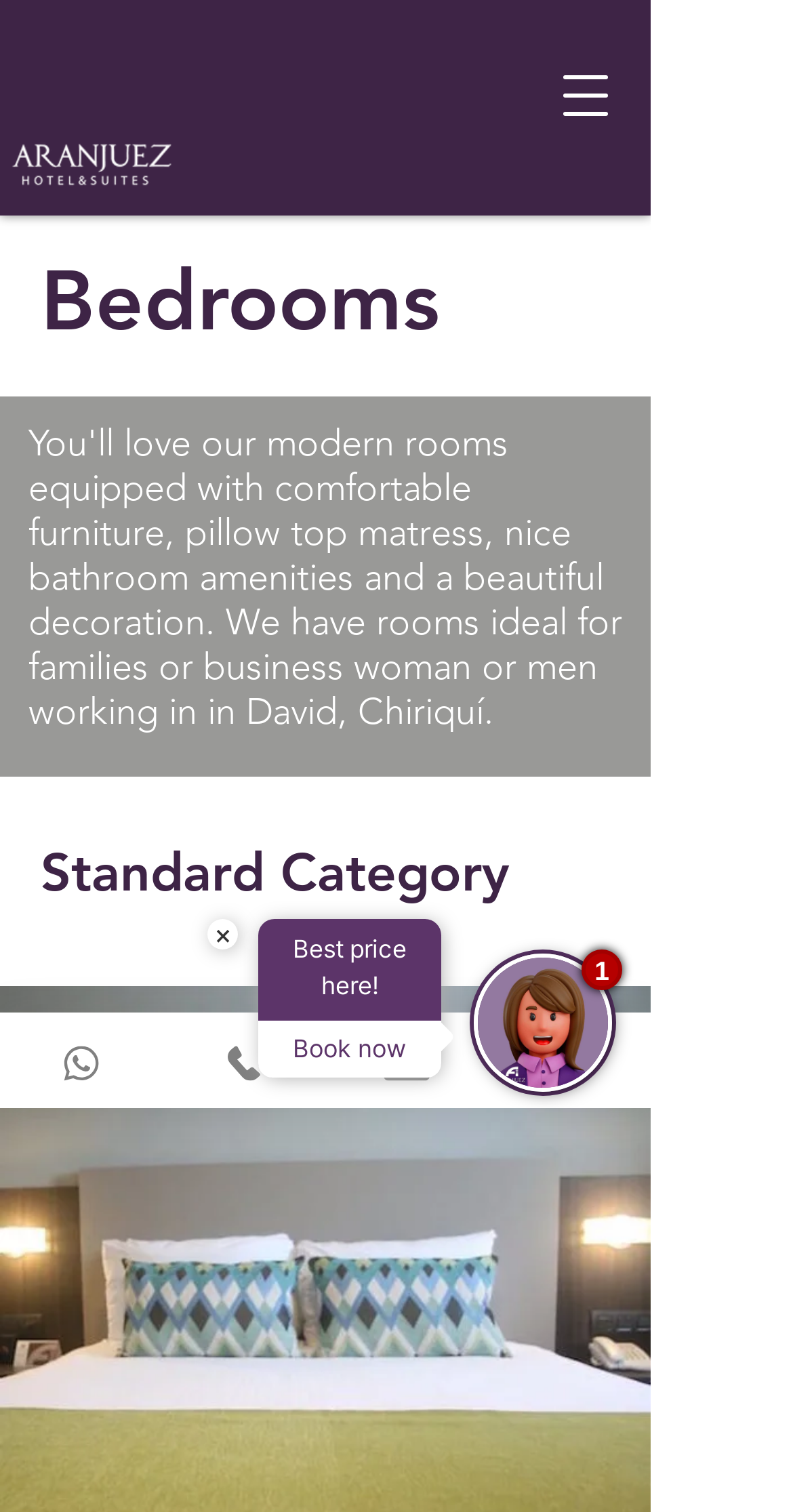Generate a thorough explanation of the webpage's elements.

The webpage appears to be a hotel booking website, specifically for the Aranjuez Hotel & Suites in David, Chiriquí. At the top, there is a logo with the text "Aranjuez Hotel Panama" and a small image of a white icon. Next to the logo, there is a "Check Rates" link.

On the left side of the page, there is a navigation menu button labeled "Open navigation menu". When opened, it reveals a menu with two headings: "Bedrooms" and "Standard Category".

At the bottom of the page, there are four links to contact the hotel: "Whatsapp", "Phone", "Email", and "Instagram", each accompanied by a small icon.

In the middle of the page, there is a prominent section with a call-to-action. It features a bold text "Best price here!" and a "Book now" button. Above this section, there is a small image of an avatar.

On the right side of the page, there is a small mark with the number "1" inside.